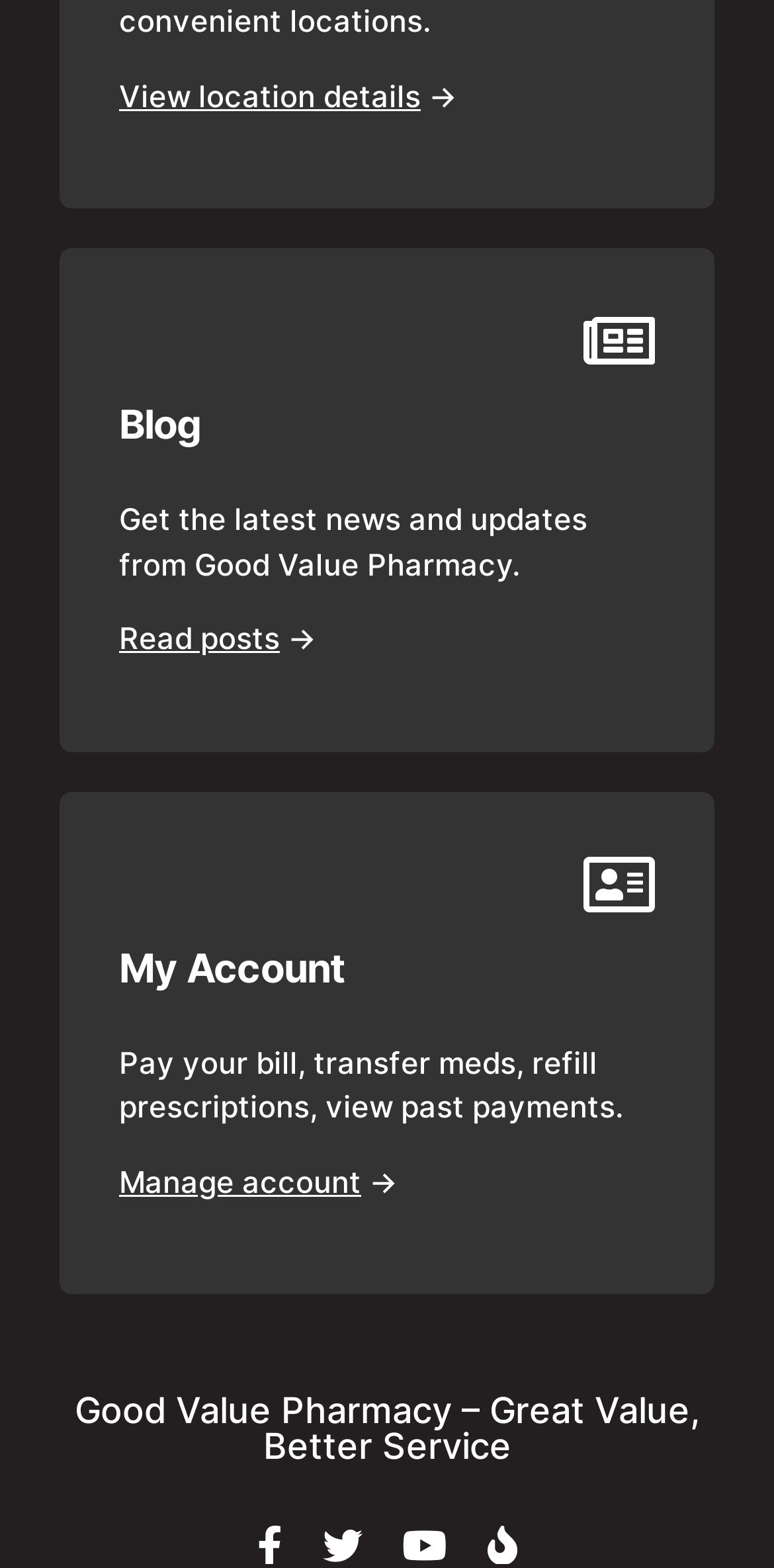Please give a concise answer to this question using a single word or phrase: 
How many navigation links are there?

2